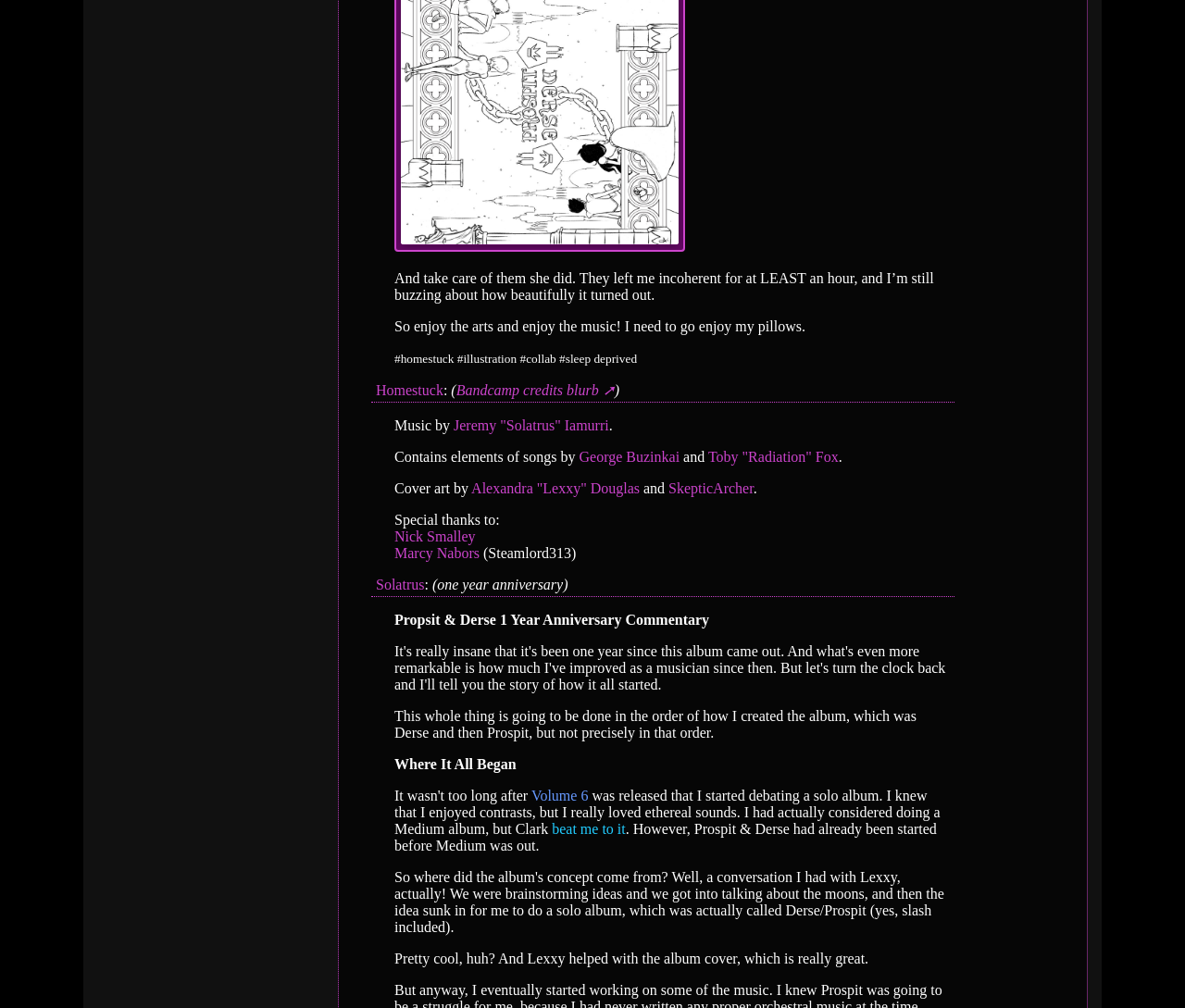Please specify the bounding box coordinates of the element that should be clicked to execute the given instruction: 'Check out the music by Jeremy 'Solatrus' Iamurri'. Ensure the coordinates are four float numbers between 0 and 1, expressed as [left, top, right, bottom].

[0.383, 0.414, 0.514, 0.43]